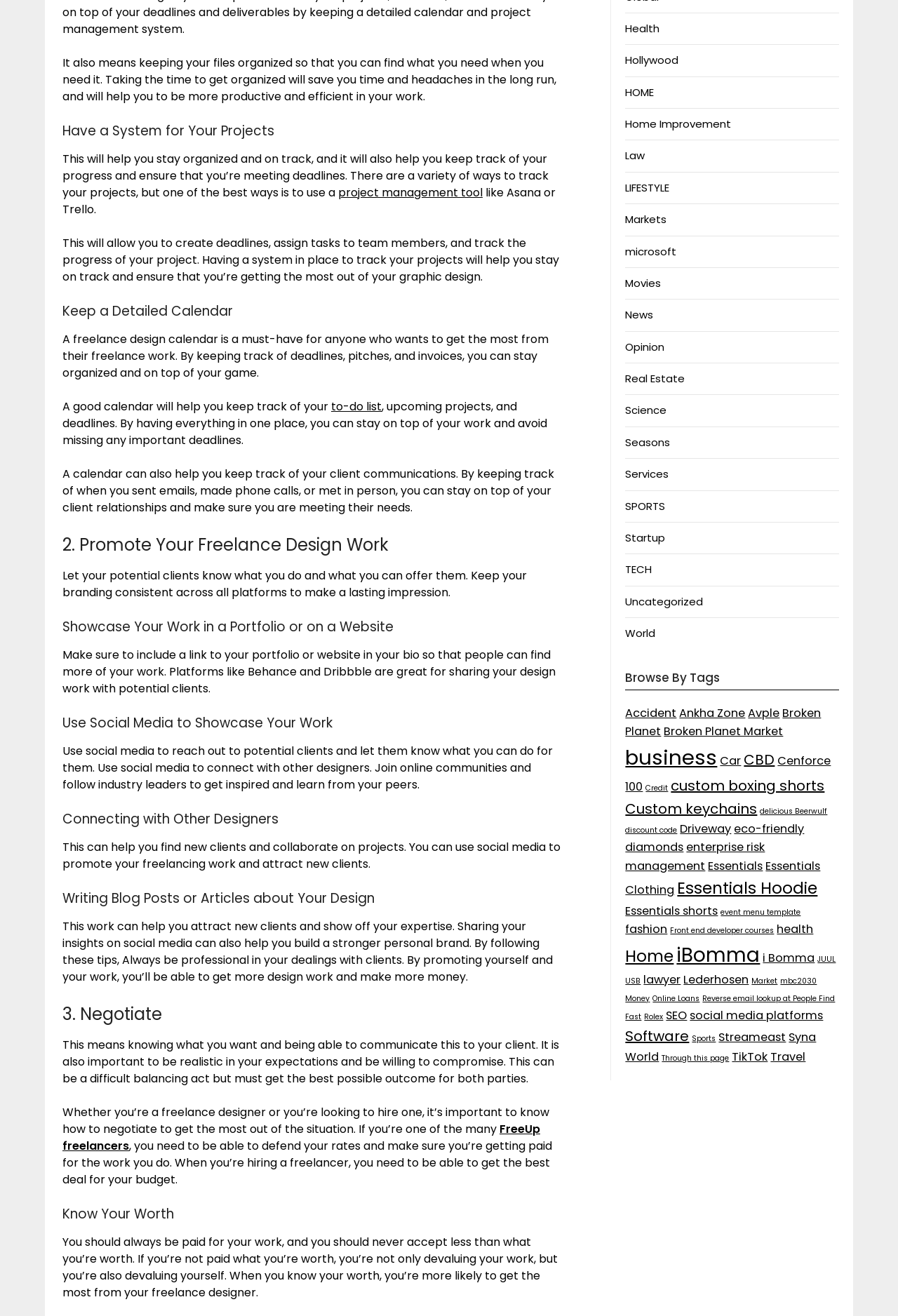Please predict the bounding box coordinates (top-left x, top-left y, bottom-right x, bottom-right y) for the UI element in the screenshot that fits the description: Front end developer courses

[0.746, 0.703, 0.862, 0.711]